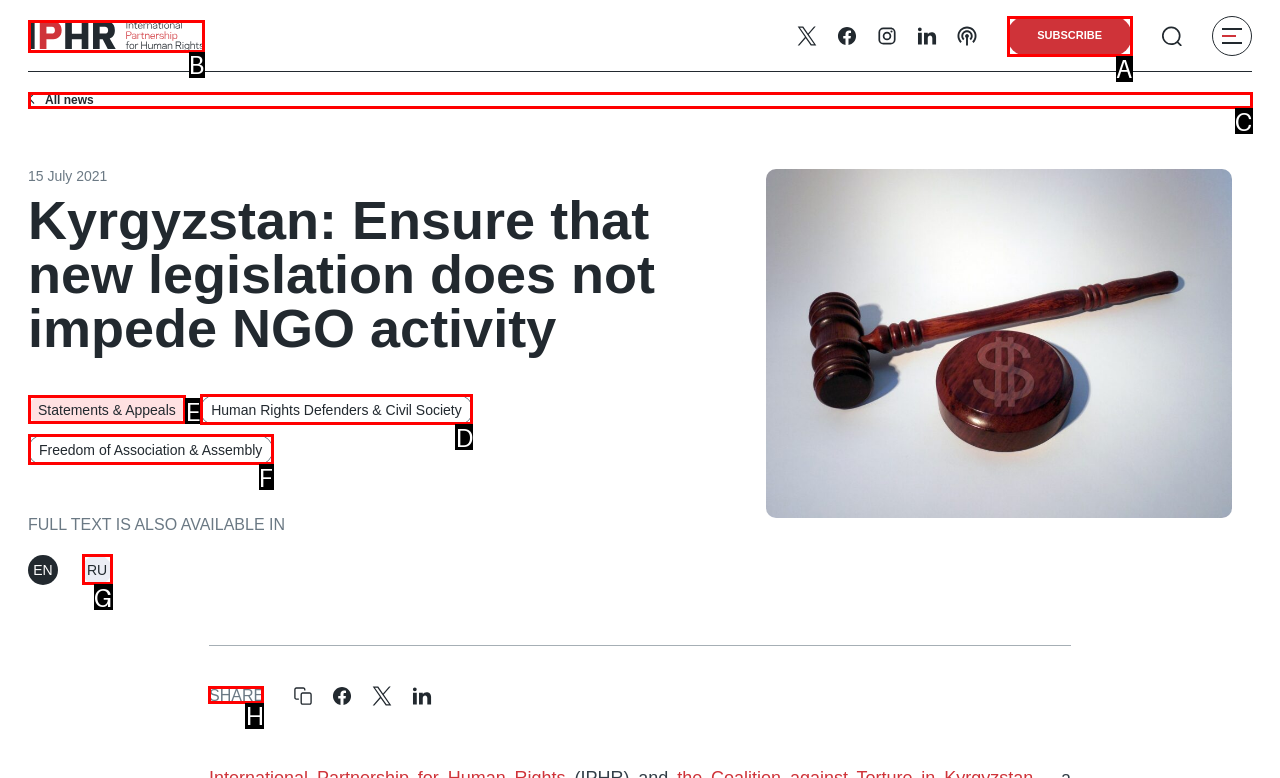Tell me which UI element to click to fulfill the given task: Share the article. Respond with the letter of the correct option directly.

H